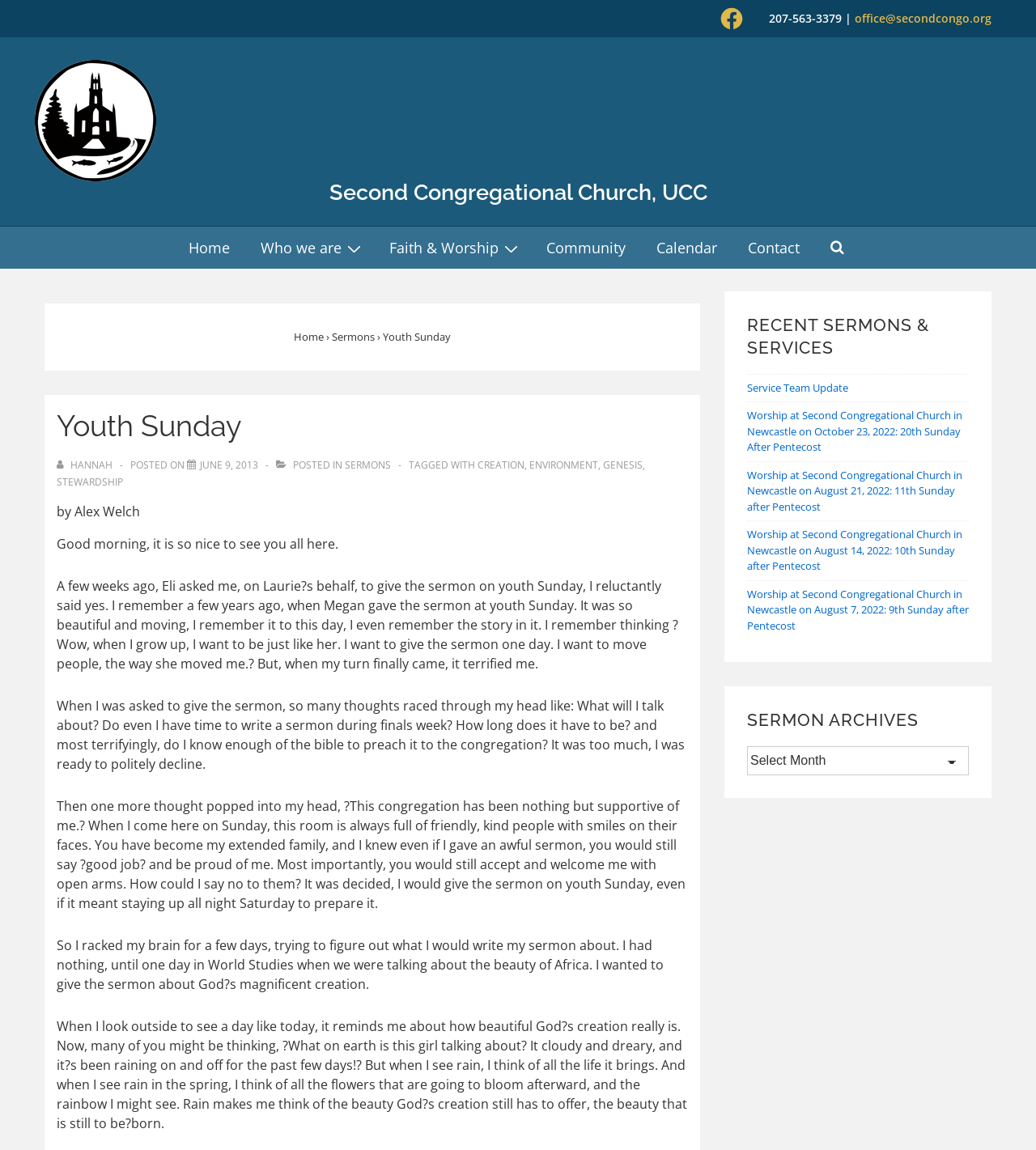Please analyze the image and give a detailed answer to the question:
What is the name of the church?

I found the name of the church by looking at the link element with the content 'Second Congregational Church, UCC' which is located at the top of the webpage.